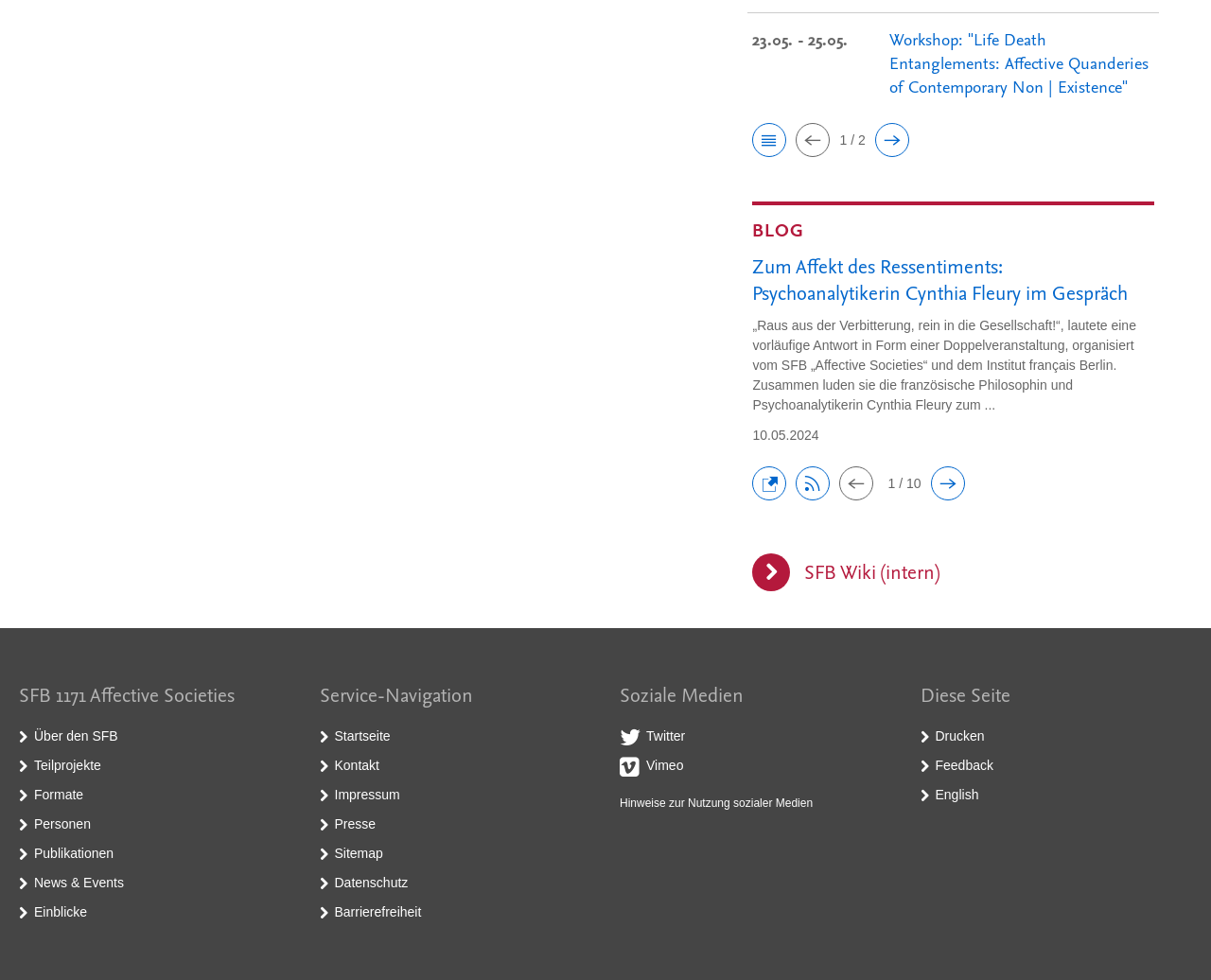Using the information in the image, give a comprehensive answer to the question: 
What is the title of the blog post?

I found the title of the blog post by looking at the link element with the text 'Zum Affekt des Ressentiments: Psychoanalytikerin Cynthia Fleury im Gespräch' which is located below the workshop title.